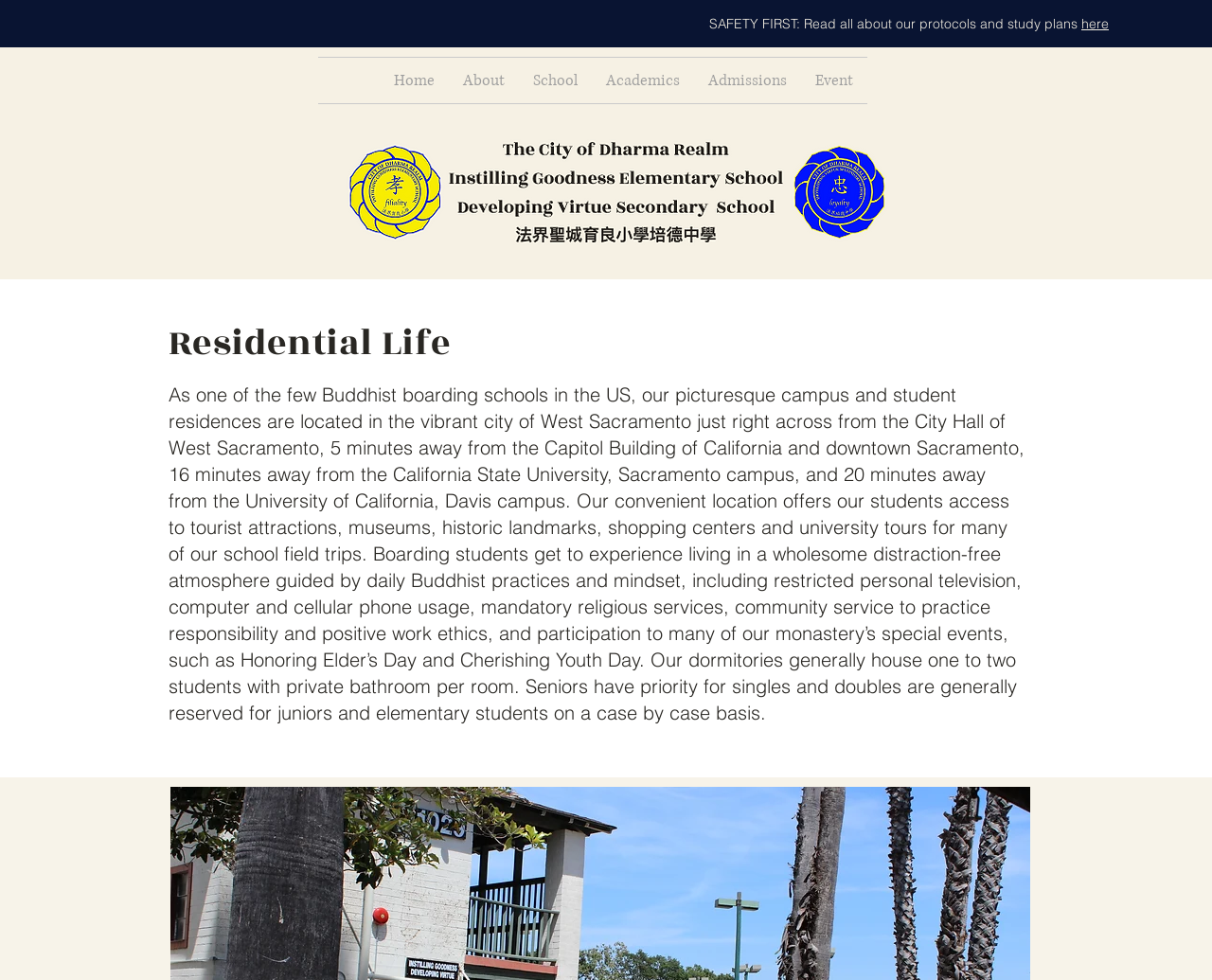Give an in-depth explanation of the webpage layout and content.

The webpage is about campus life, with a focus on safety protocols and study plans. At the top, there is a heading that reads "SAFETY FIRST: Read all about our protocols and study plans" with a button "here" next to it, which likely leads to more information. Below this, there is a large image that takes up a significant portion of the page.

To the left of the image, there is a section dedicated to Residential Life, with a heading and a lengthy paragraph of text that describes the campus location, student residences, and the daily life of boarding students. The text explains the convenient location of the campus, the wholesome atmosphere, and the rules and practices that guide student life.

At the top left of the page, there is a navigation menu labeled "Site" with six links: "Home", "About", "School", "Academics", "Admissions", and "Event". These links are arranged horizontally and are positioned above the image.